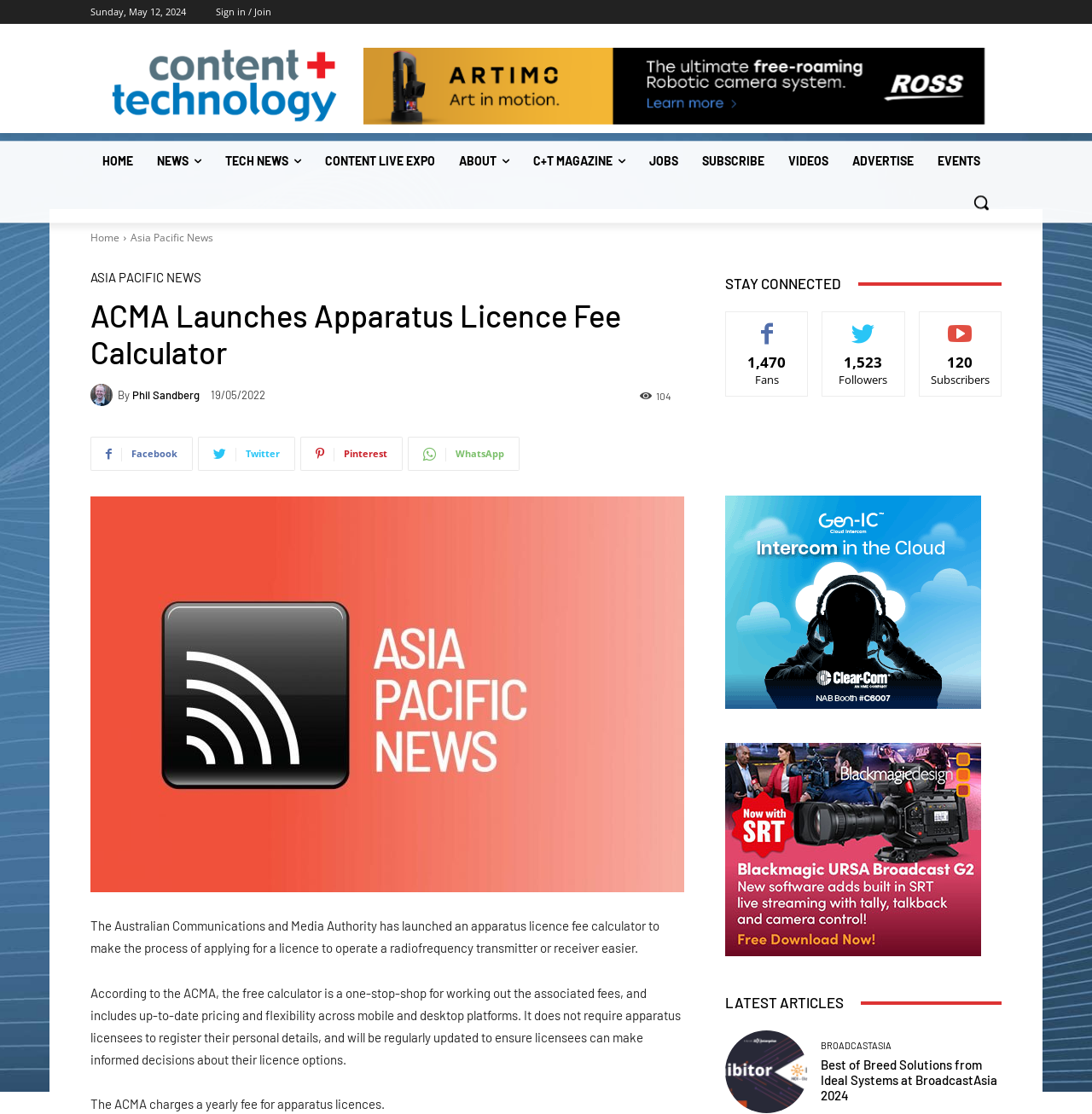How many subscribers does the website have?
From the image, respond using a single word or phrase.

120